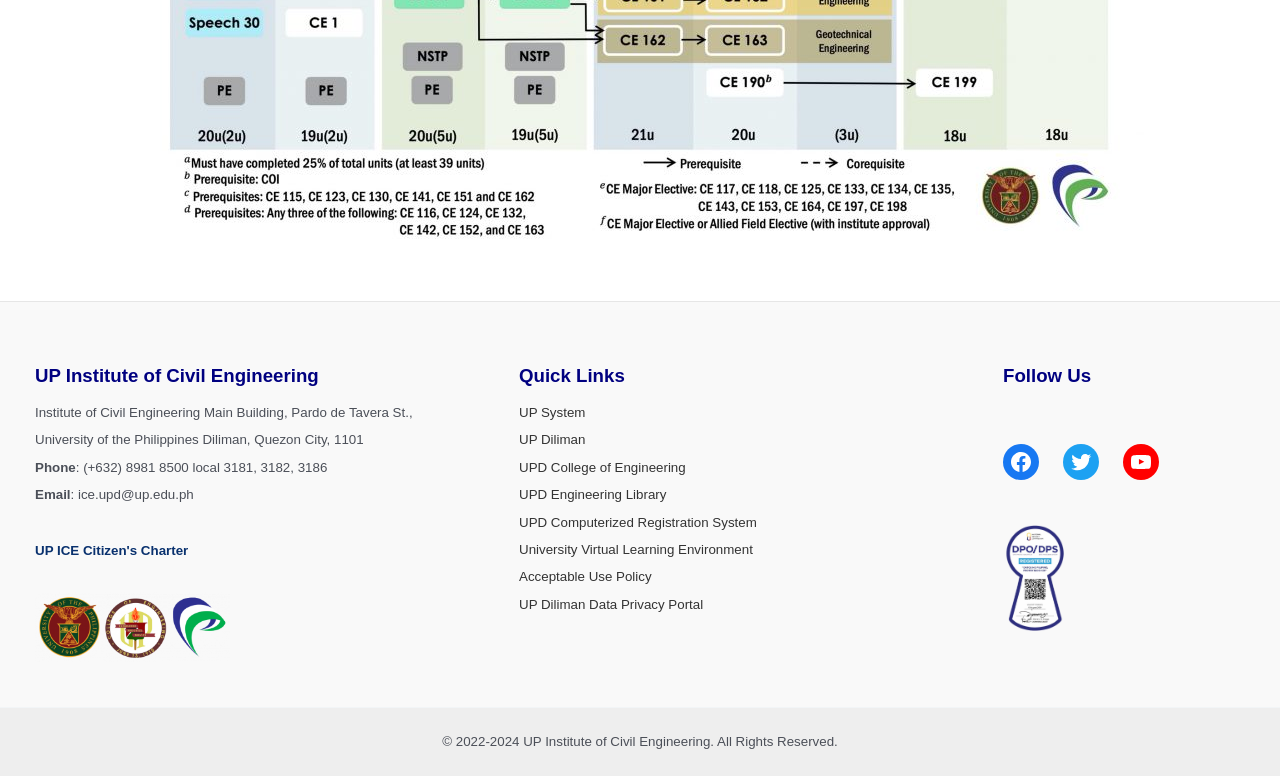Utilize the information from the image to answer the question in detail:
How many social media links are in the footer?

The question asks for the number of social media links in the footer, which can be found in the complementary element 'Footer Widget 3' with bounding box coordinates [0.784, 0.448, 0.973, 0.618]. There are three social media links: Facebook, Twitter, and YouTube.